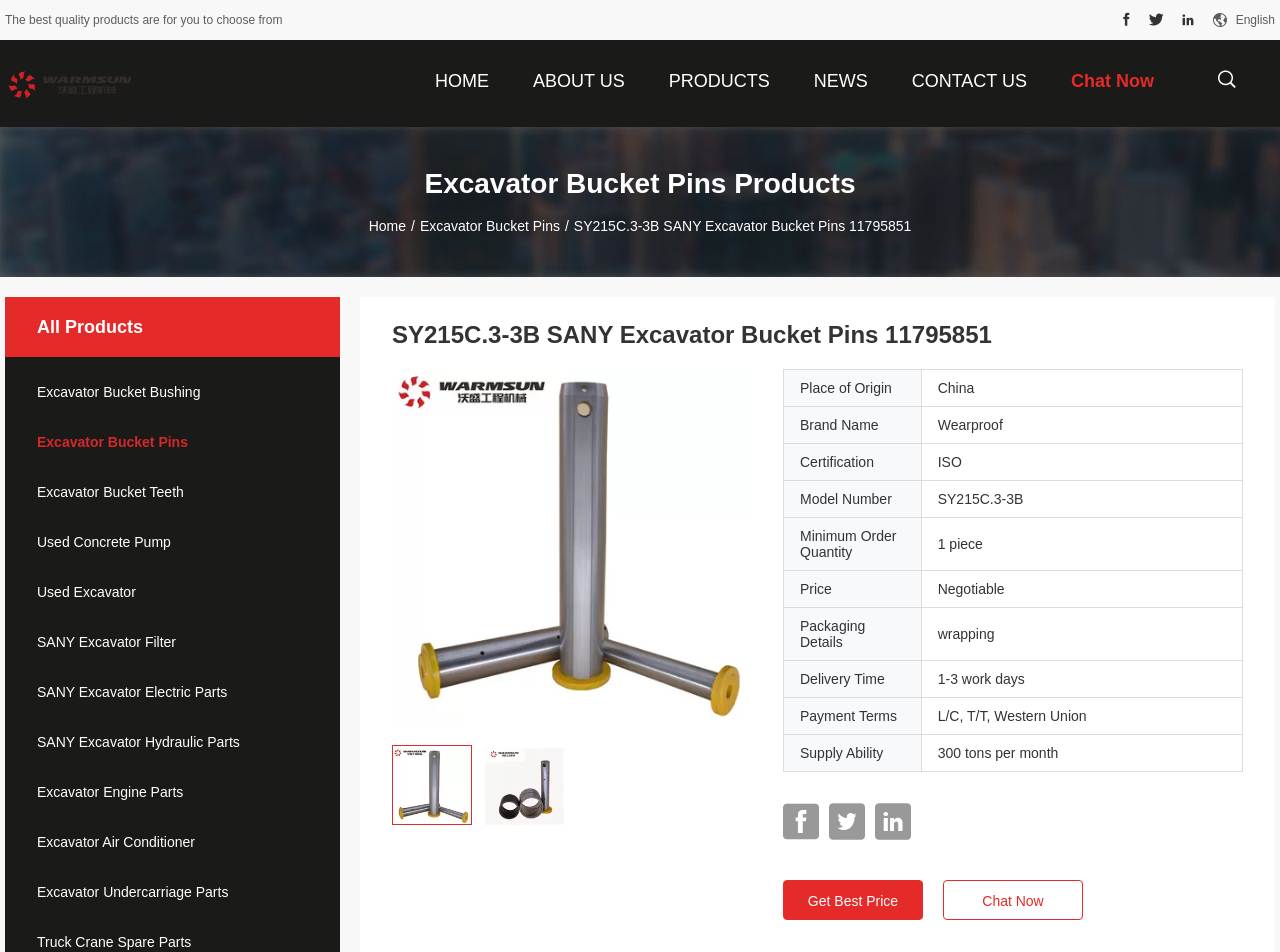Find the bounding box of the element with the following description: "Press Kit". The coordinates must be four float numbers between 0 and 1, formatted as [left, top, right, bottom].

None